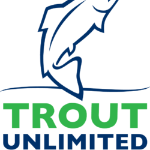What do the colors green and blue represent?
Based on the image, provide your answer in one word or phrase.

Nature and commitment